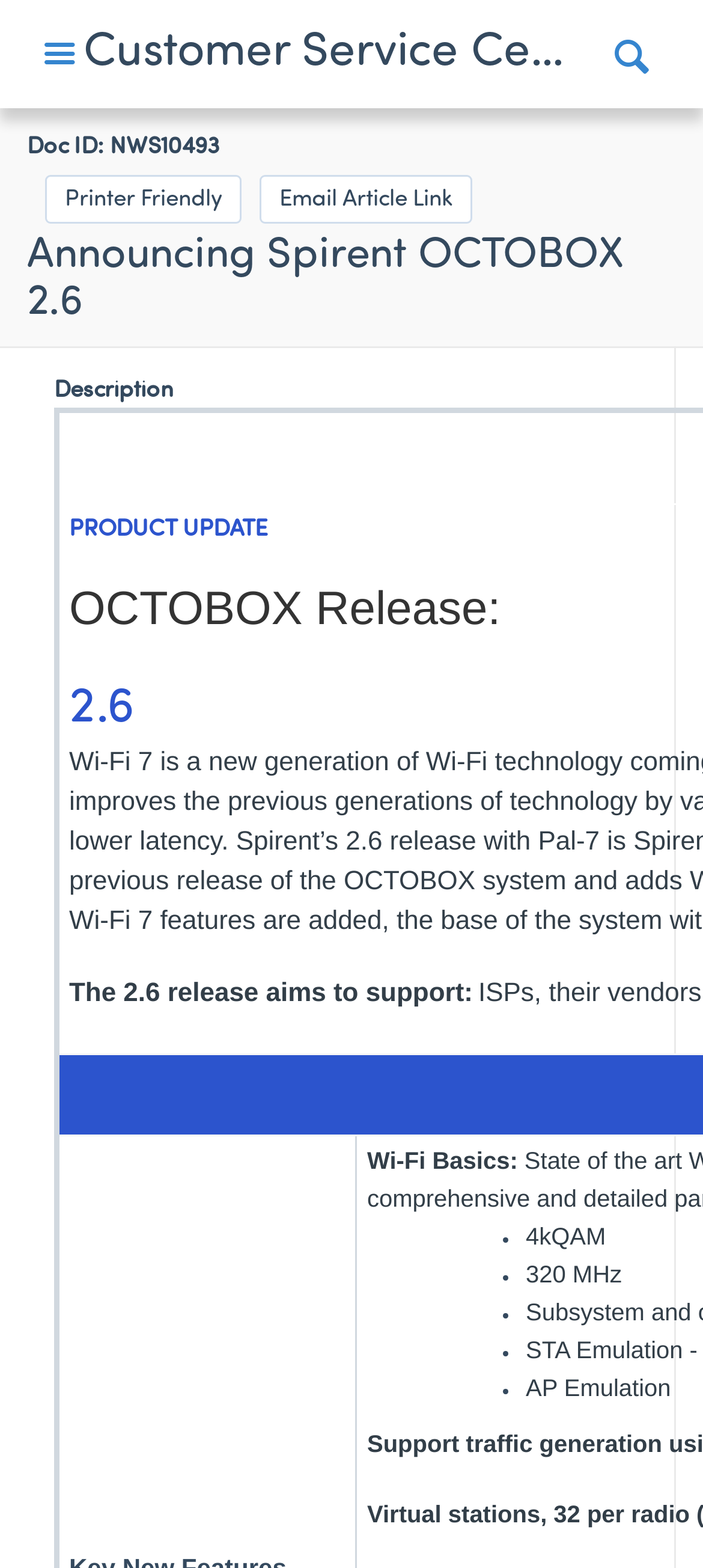Extract the main title from the webpage and generate its text.

Customer Service Center